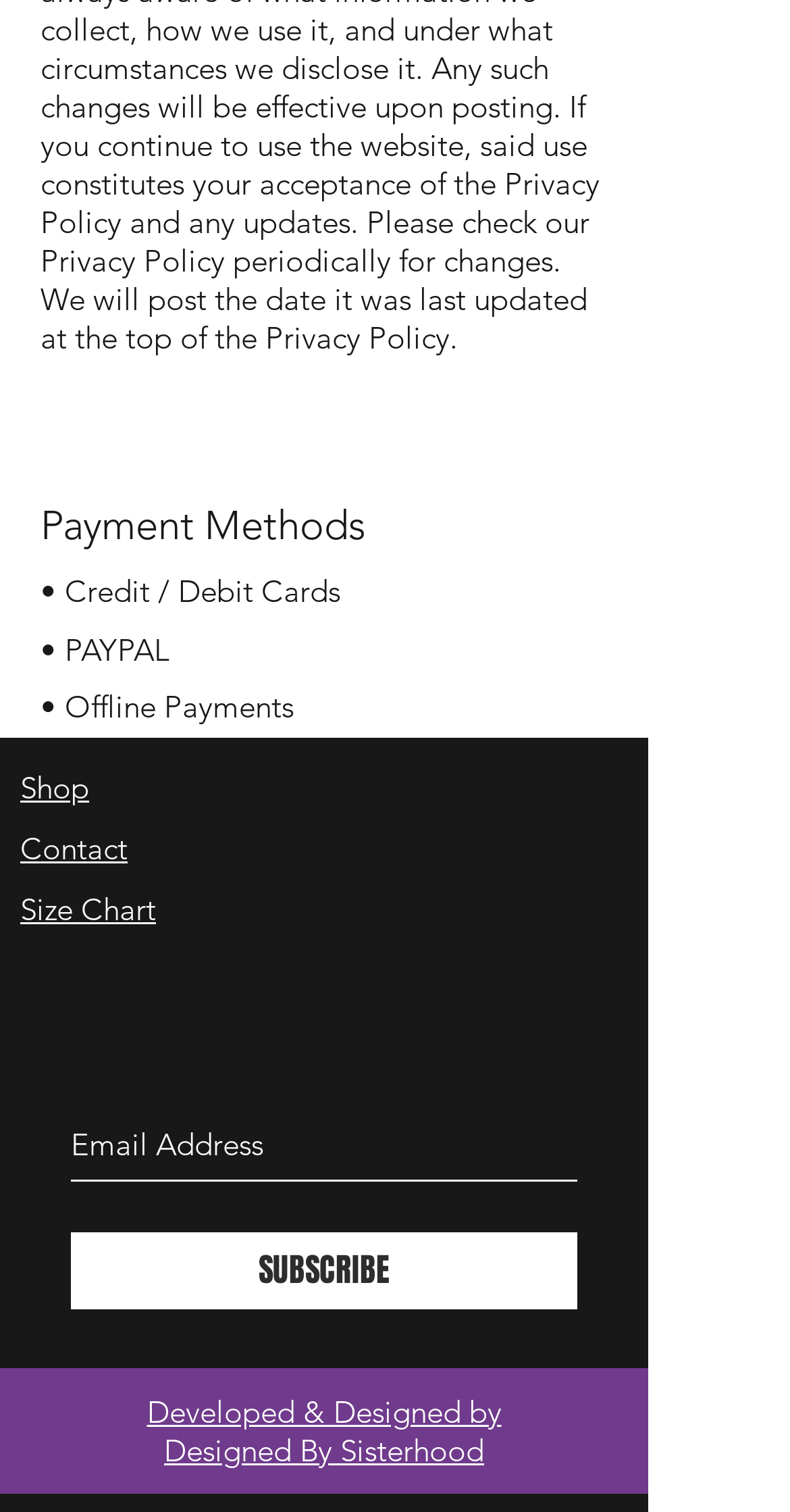Who designed the website?
Examine the image closely and answer the question with as much detail as possible.

The link at the bottom of the page with text 'Developed & Designed by Designed By Sisterhood' indicates that the website was designed by Designed By Sisterhood.